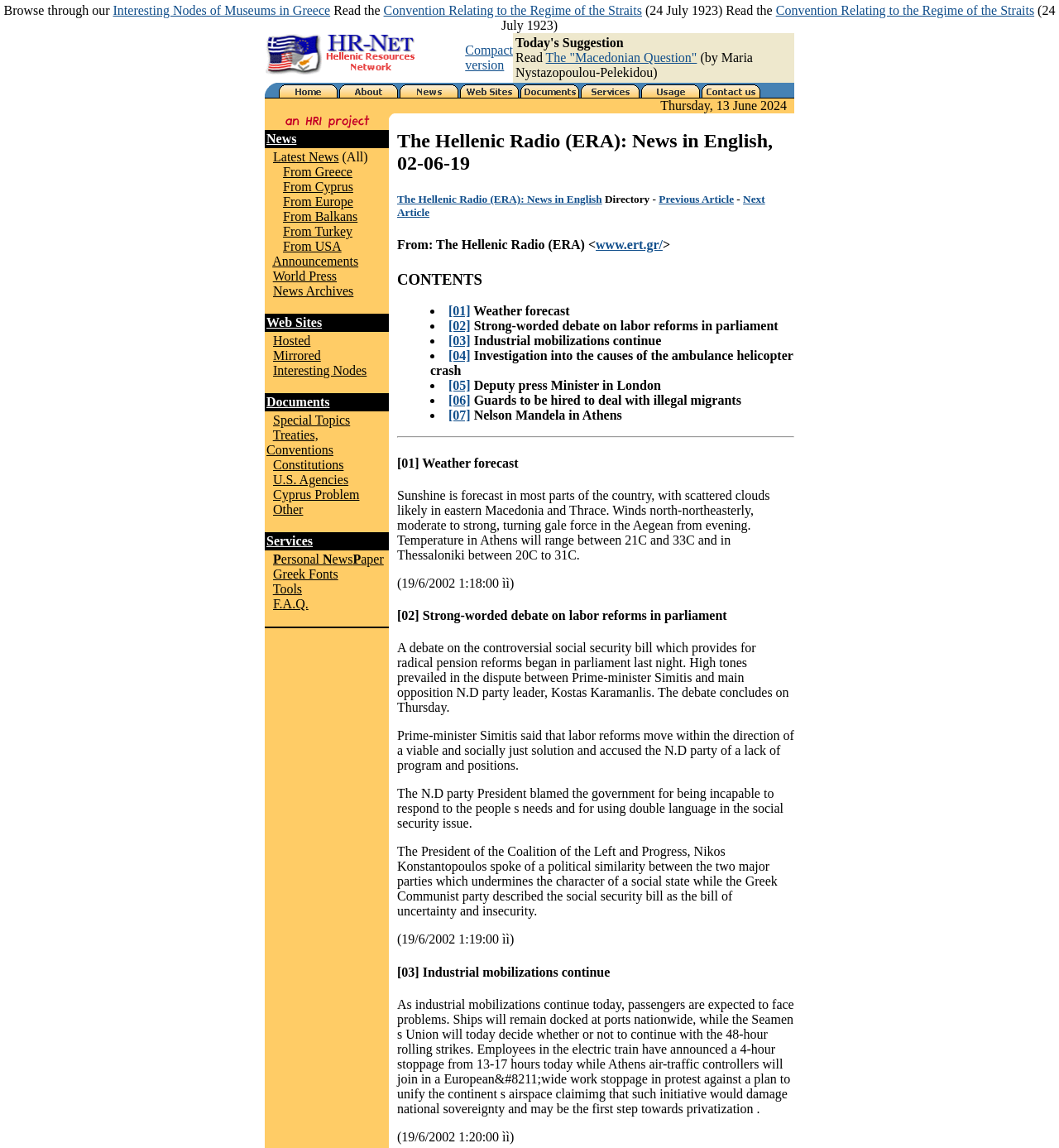Identify the bounding box coordinates of the clickable region to carry out the given instruction: "Check Today's Suggestion".

[0.515, 0.044, 0.658, 0.056]